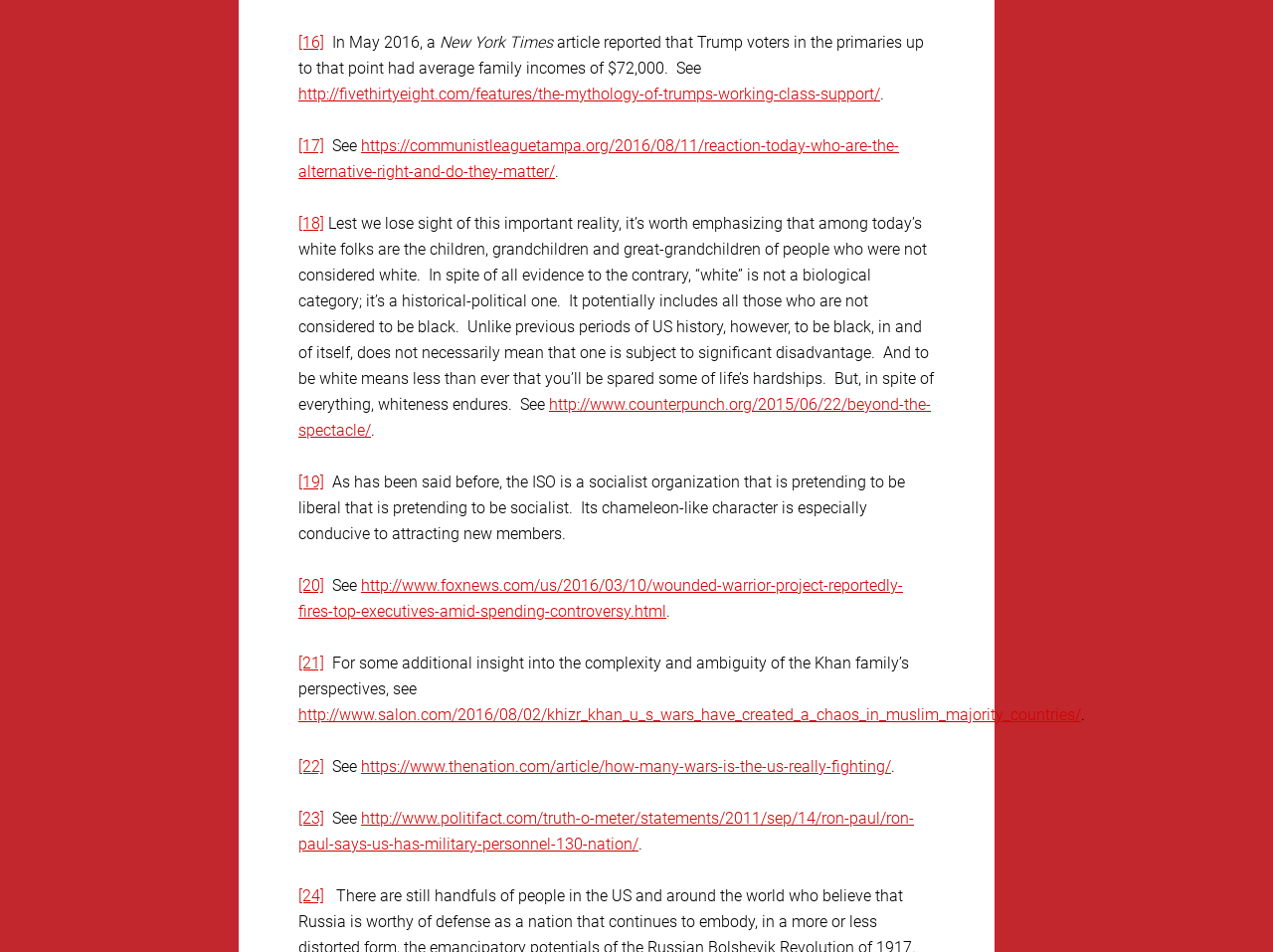Identify the bounding box coordinates for the region to click in order to carry out this instruction: "Open the Fox News webpage". Provide the coordinates using four float numbers between 0 and 1, formatted as [left, top, right, bottom].

[0.234, 0.605, 0.709, 0.652]